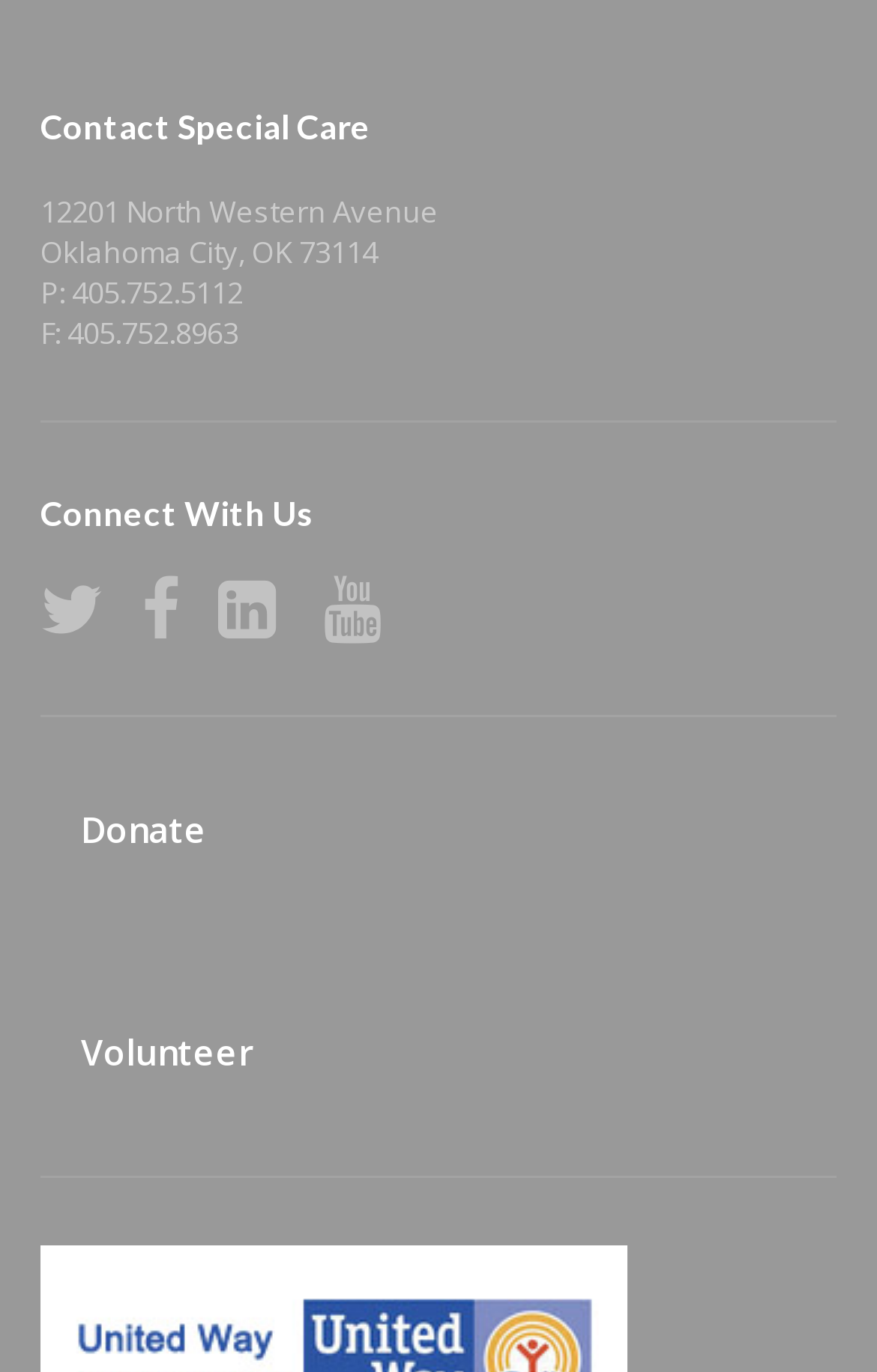How many social media links are available?
Refer to the image and give a detailed response to the question.

I counted the number of link elements under the 'Connect With Us' heading, which are represented by icons '', '', '', and '', indicating four social media links.